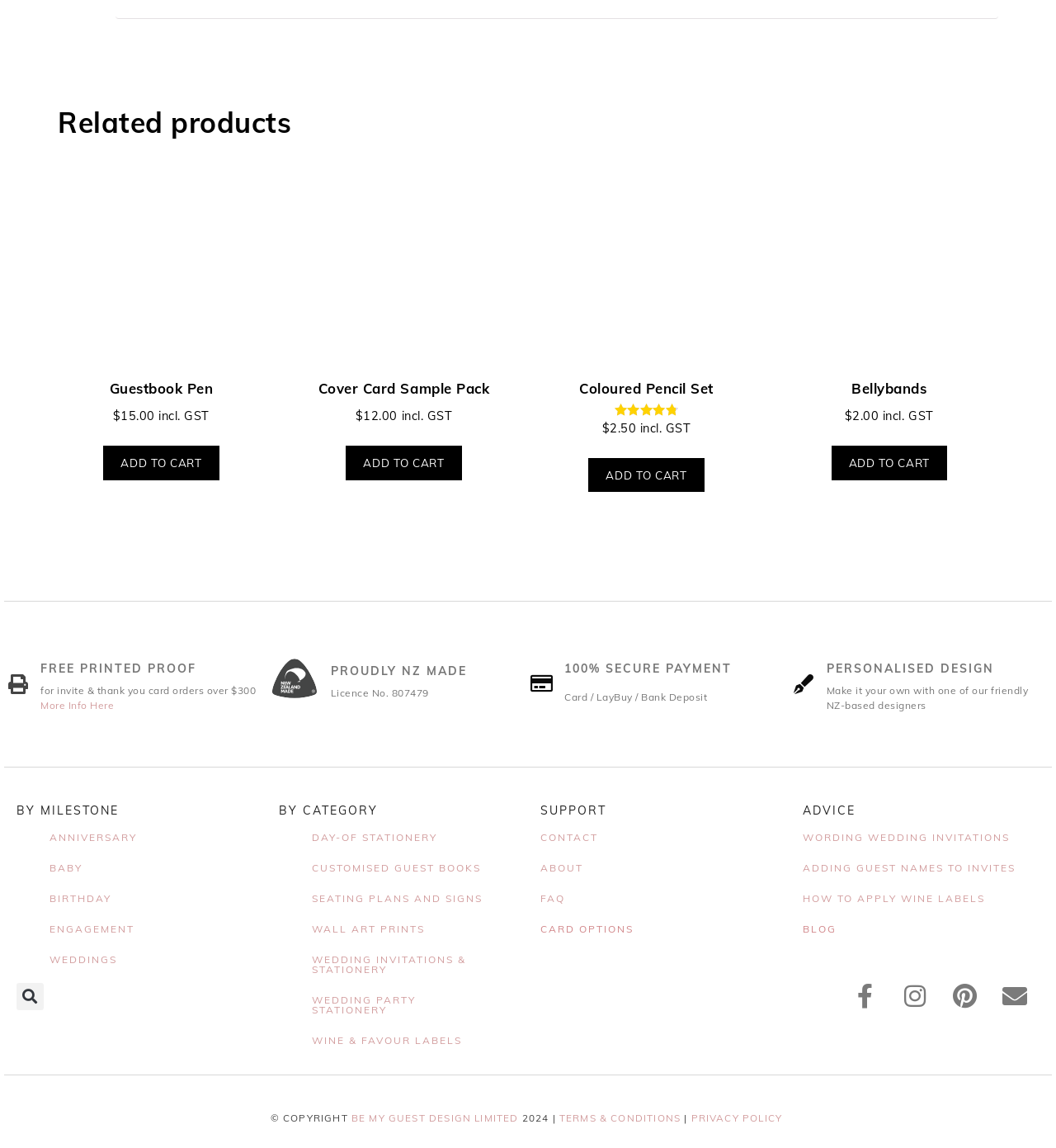How much does the Coloured Pencil Set cost?
Please answer the question with a detailed and comprehensive explanation.

The price of the Coloured Pencil Set is mentioned as '$2.50 incl. GST' which can be found in the product description.